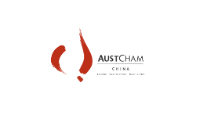What is the typeface of the text 'AUSTCHAM' and 'China'?
Please answer the question as detailed as possible based on the image.

The caption describes the text 'AUSTCHAM' and 'China' as being in a modern typeface, which is part of the logo design of Austcham China.